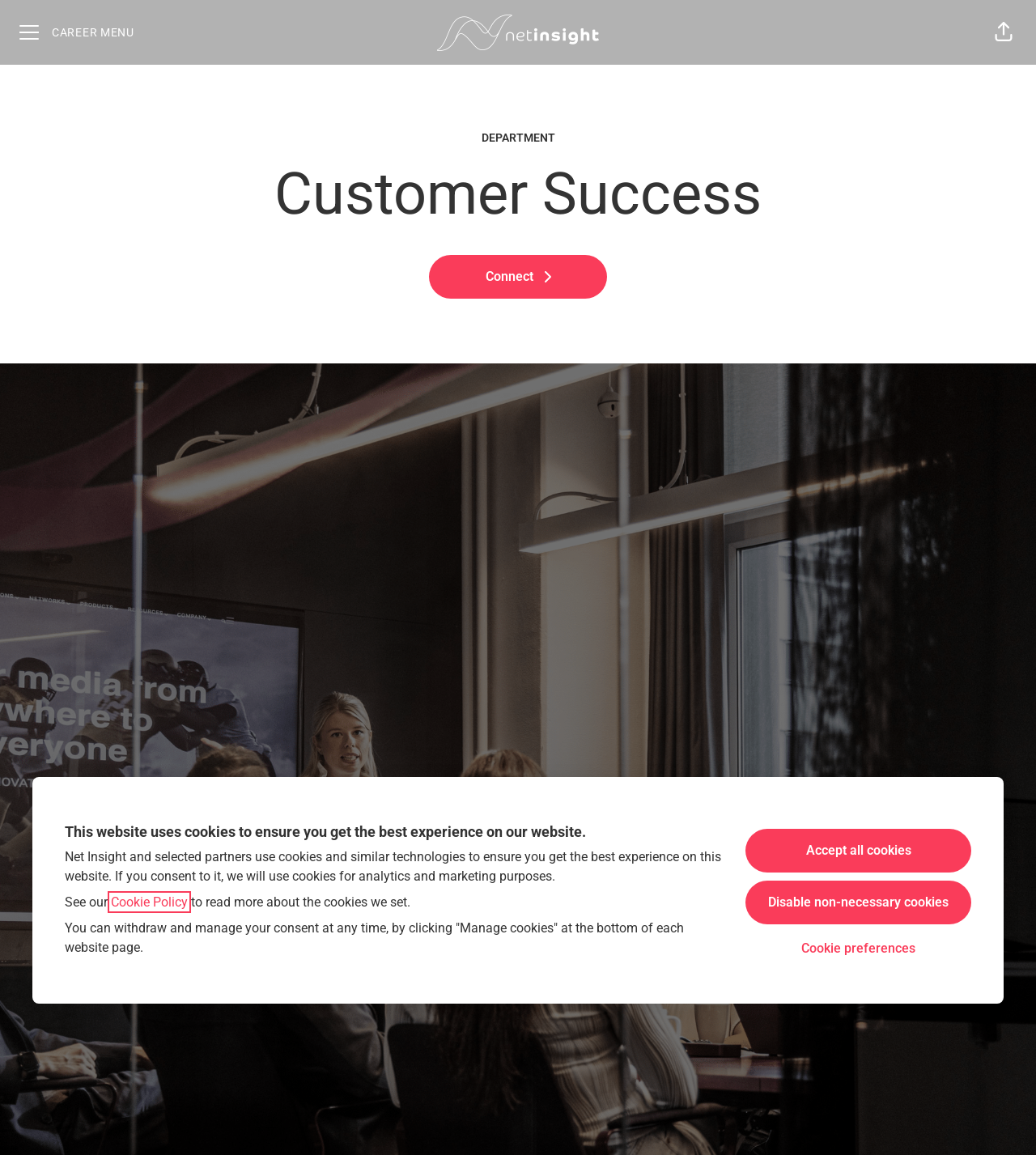Generate a detailed explanation of the webpage's features and information.

The webpage is about Customer Success at Net Insight. At the top, there is a header section with a career menu button on the left and a share page button on the right. Below the header, there is a prominent section with a heading "Customer Success" and a subheading "Achieve the impossible with us". 

In the middle of the page, there is a dialog box with a heading that informs users about the website's use of cookies. The dialog box contains a paragraph of text explaining the use of cookies and a link to the Cookie Policy. There are three buttons at the bottom of the dialog box: "Accept all cookies", "Disable non-necessary cookies", and "Cookie preferences". 

On the top-right side of the page, there is a link to the Net Insight career site, accompanied by an image. Below the dialog box, there is a section with a heading "DEPARTMENT" and a link to "Connect".